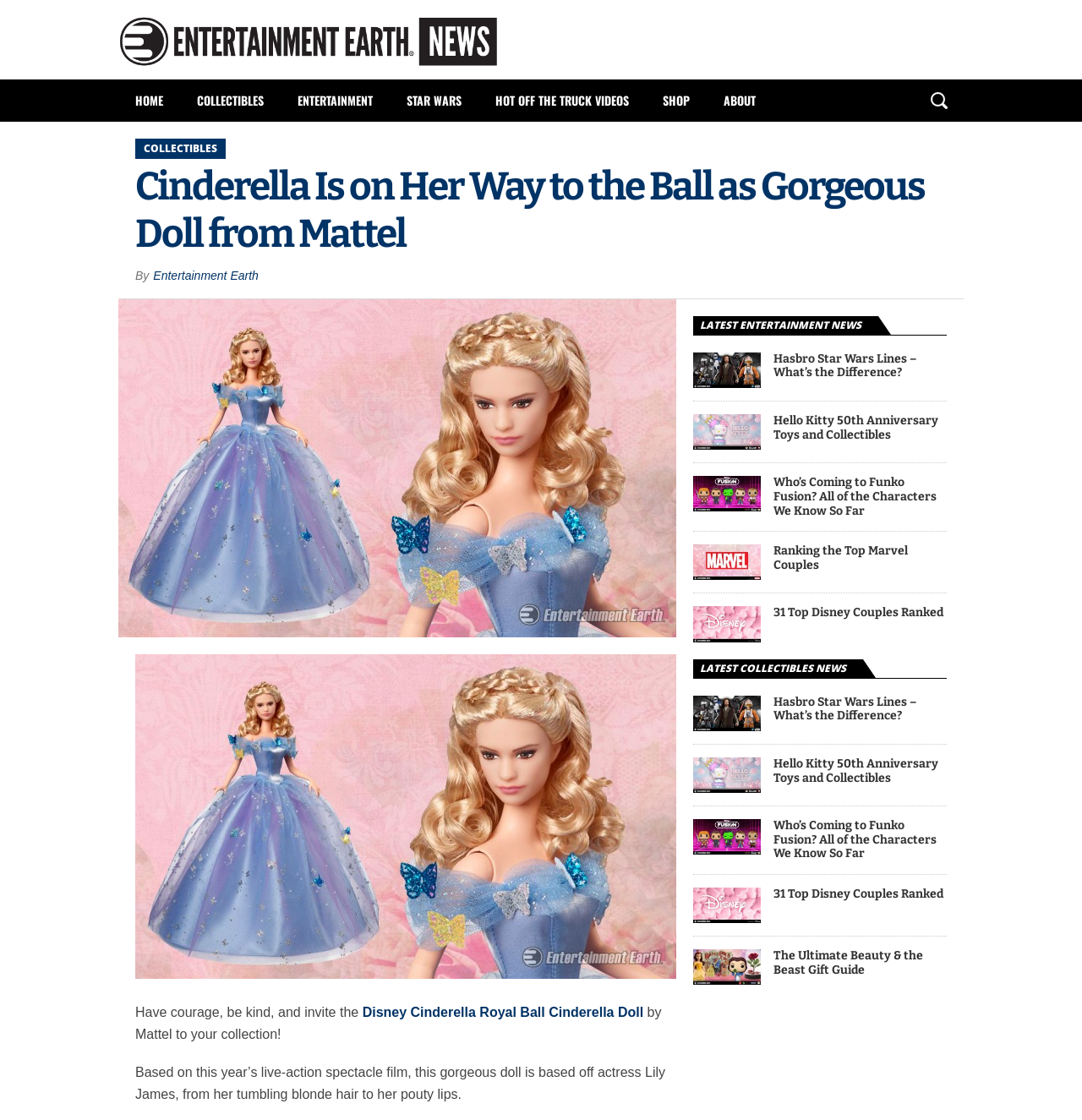Please identify the bounding box coordinates of the clickable area that will allow you to execute the instruction: "Click on the 'HOME' link".

[0.109, 0.071, 0.166, 0.109]